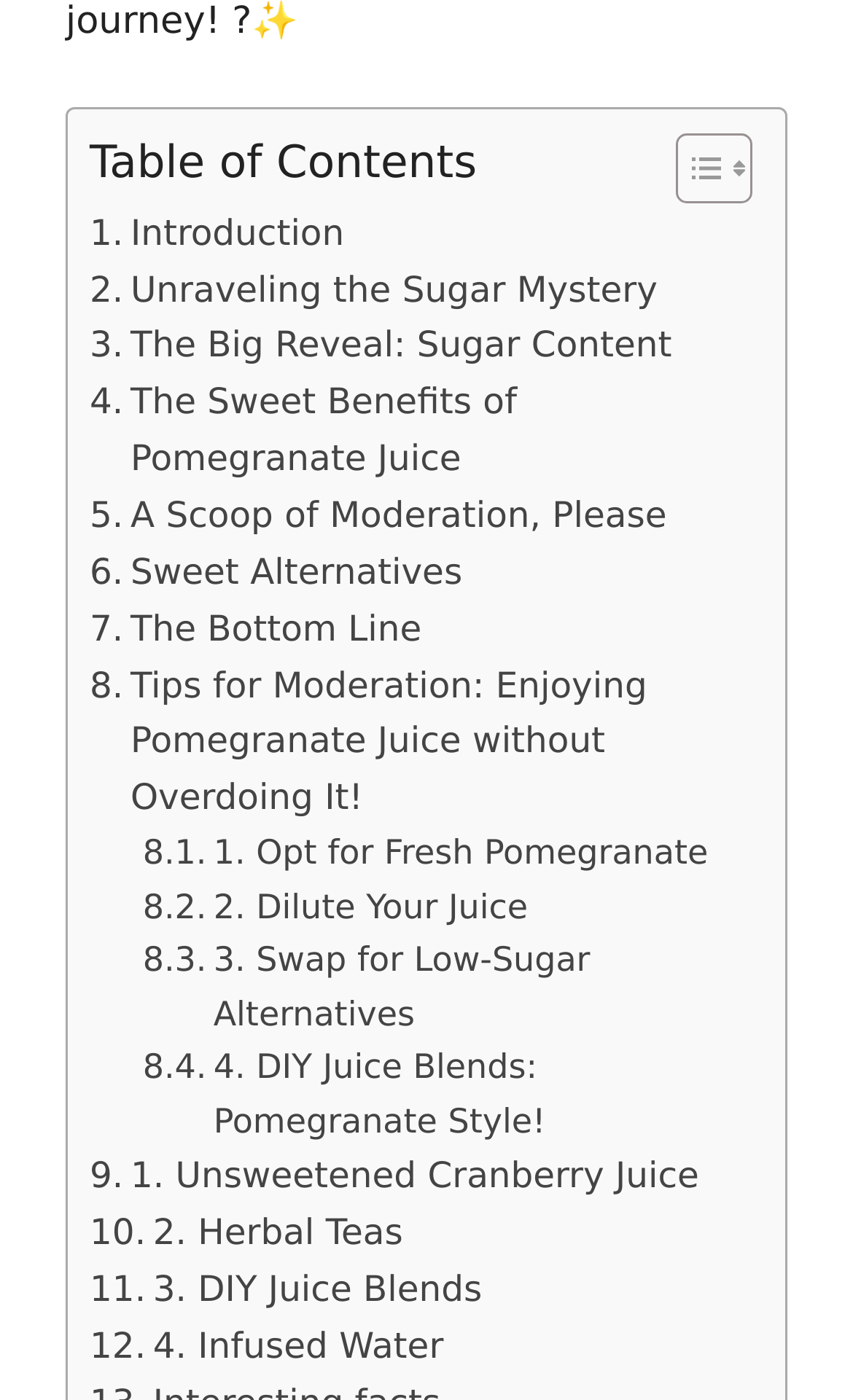Look at the image and give a detailed response to the following question: What is the title of the table?

The title of the table is 'Table of Contents' which is indicated by the StaticText element with the text 'Table of Contents' inside the LayoutTable element.